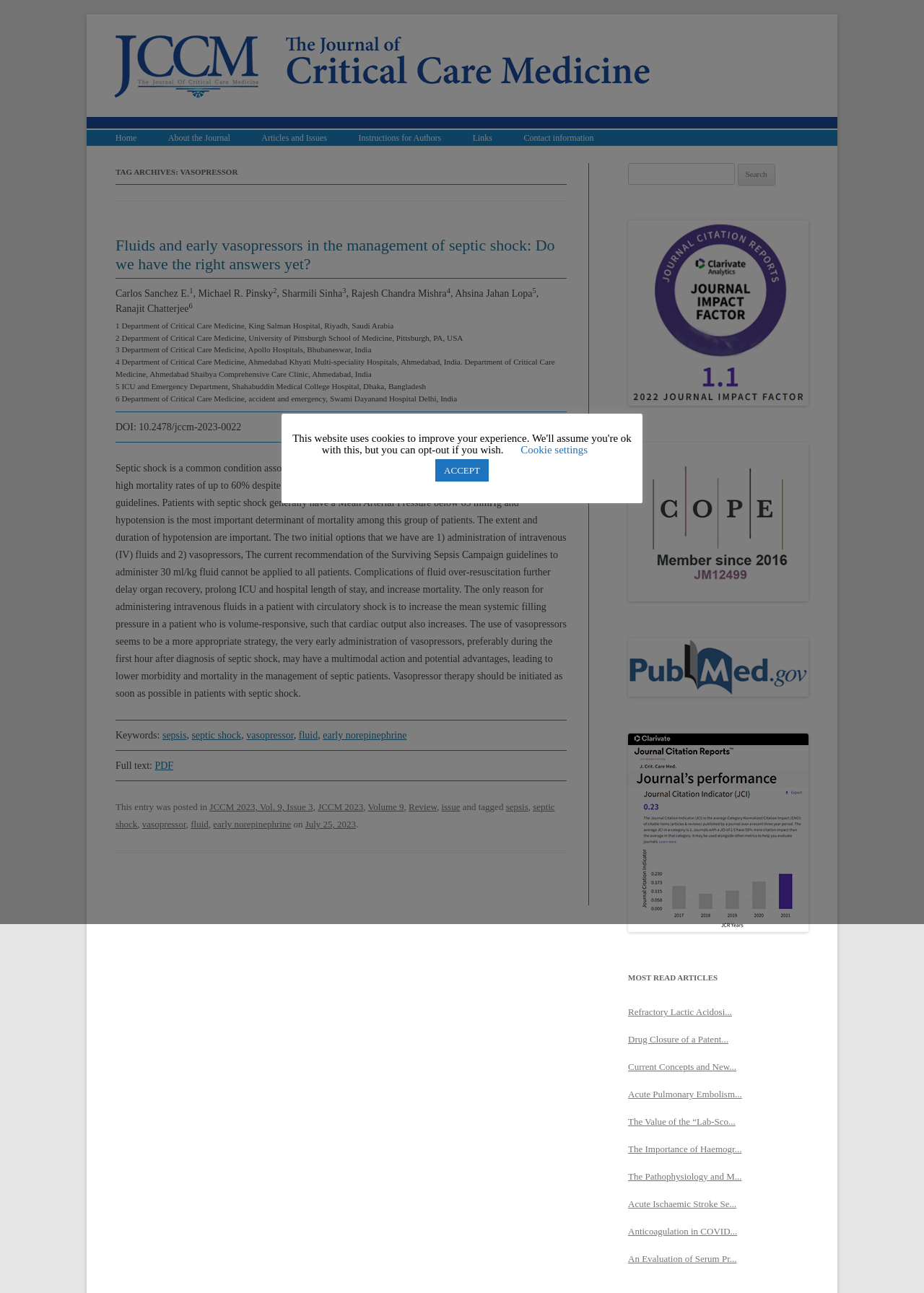Provide the bounding box for the UI element matching this description: "Articles and Issues".

[0.283, 0.101, 0.354, 0.113]